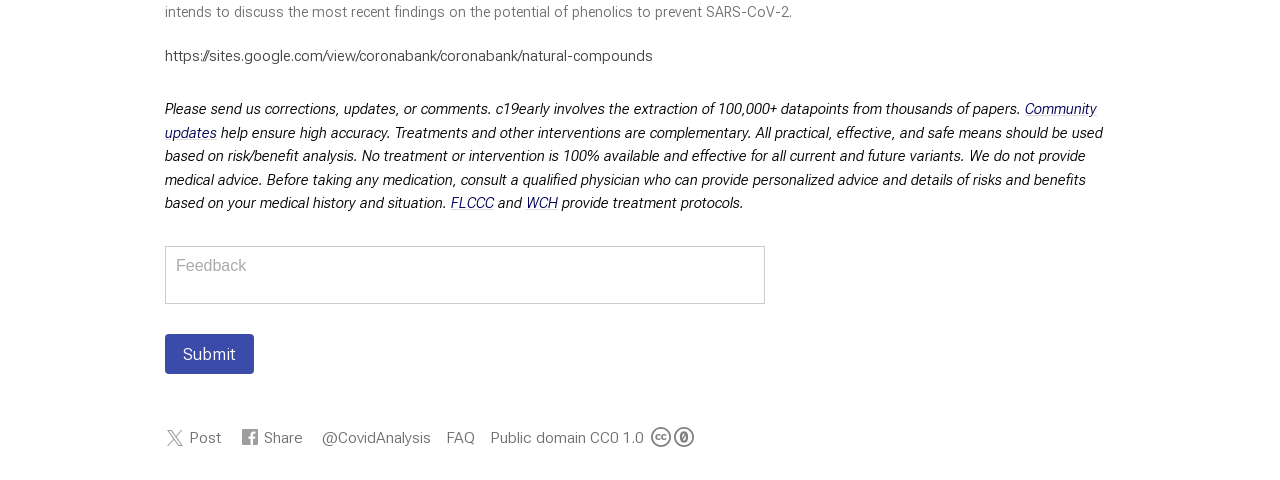What is the relationship between treatments and interventions?
Using the information presented in the image, please offer a detailed response to the question.

The static text mentions that treatments and other interventions are complementary, implying that they can be used together to achieve a common goal.